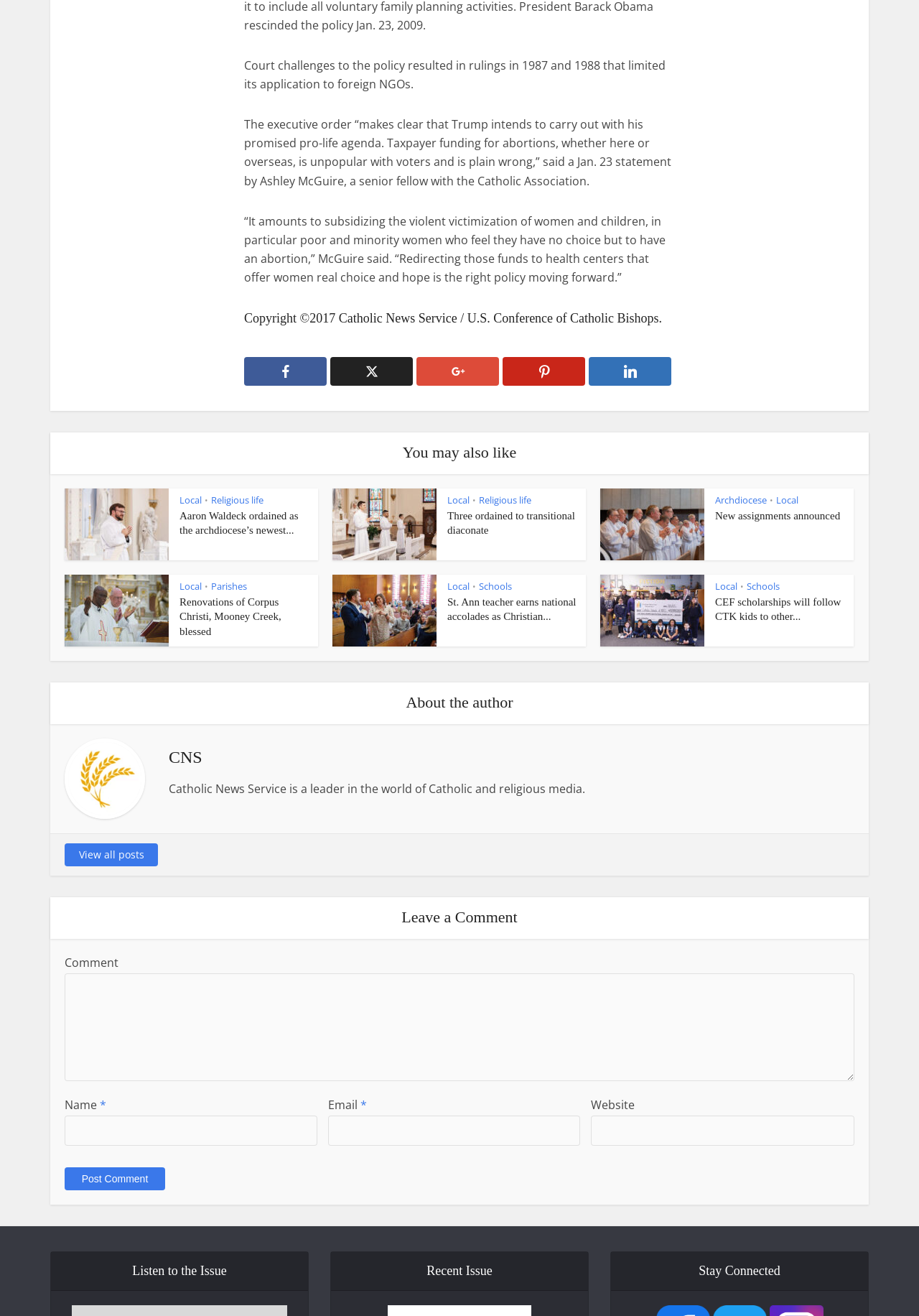What is the purpose of the textbox with the label 'Comment'?
Look at the screenshot and provide an in-depth answer.

I found a textbox with the label 'Comment' and a button 'Post Comment' next to it, indicating that the purpose of the textbox is to allow users to leave a comment.